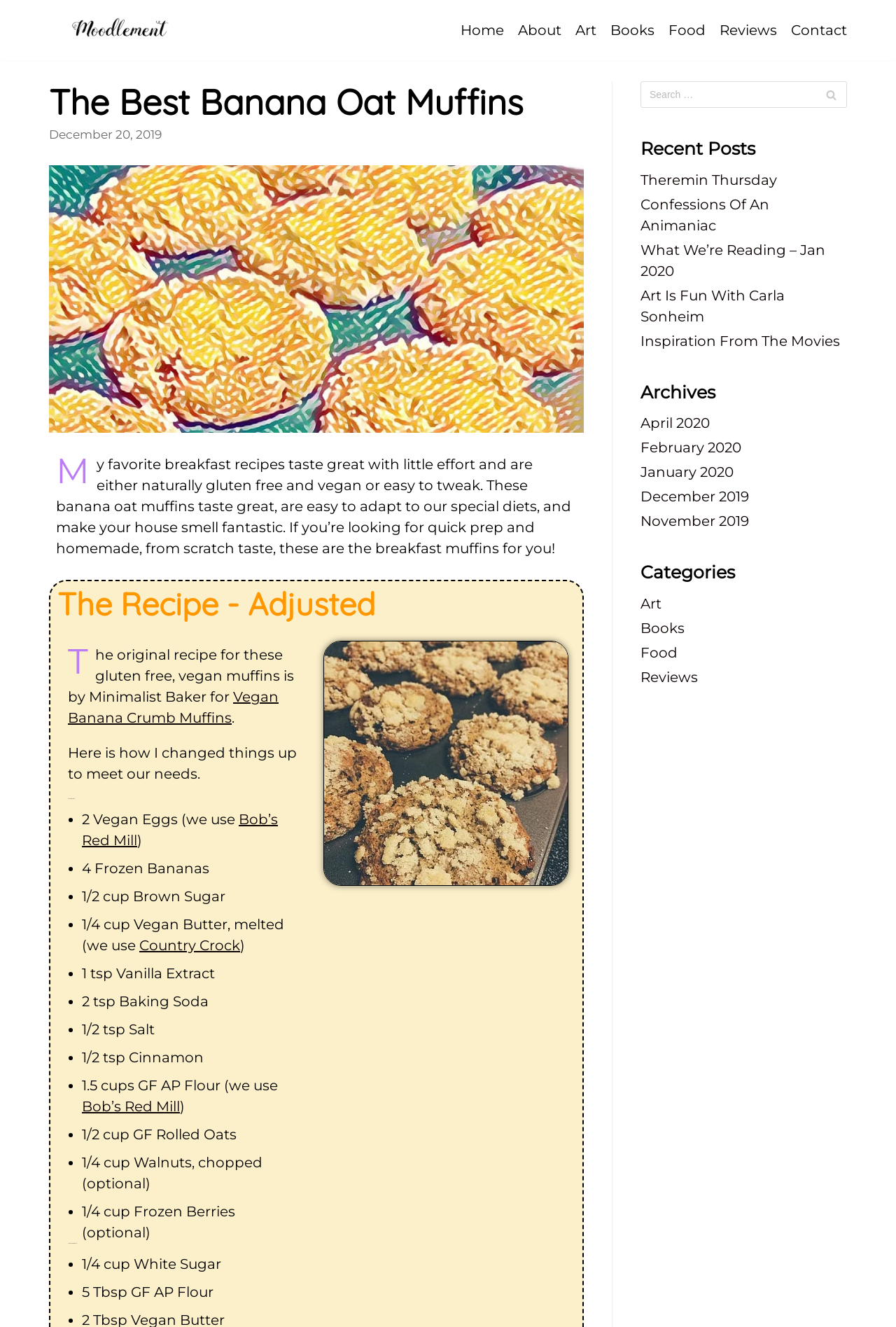Reply to the question with a single word or phrase:
How many recent posts are listed?

5